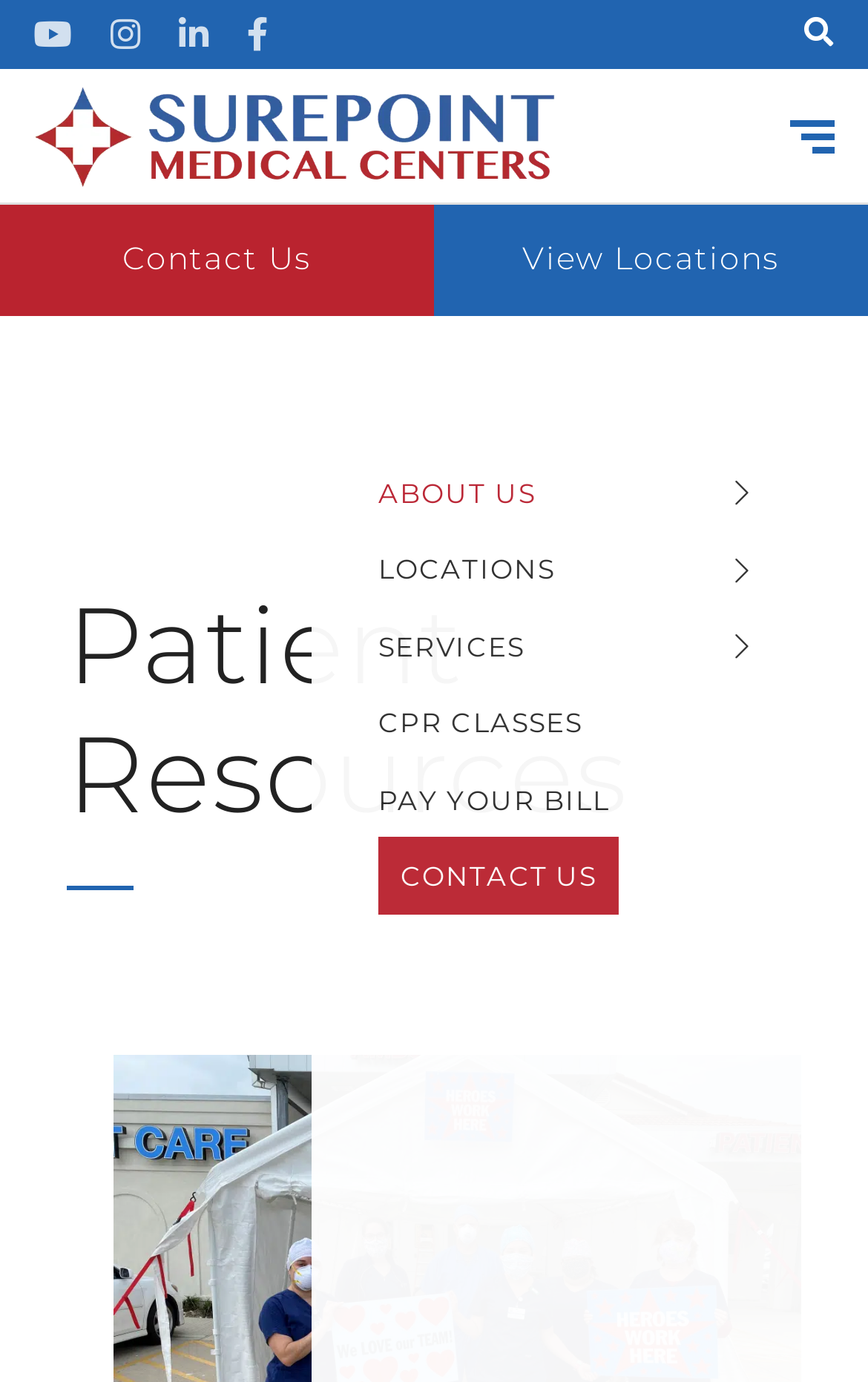Please determine the bounding box coordinates of the section I need to click to accomplish this instruction: "Access Patient Resources".

[0.077, 0.422, 0.923, 0.608]